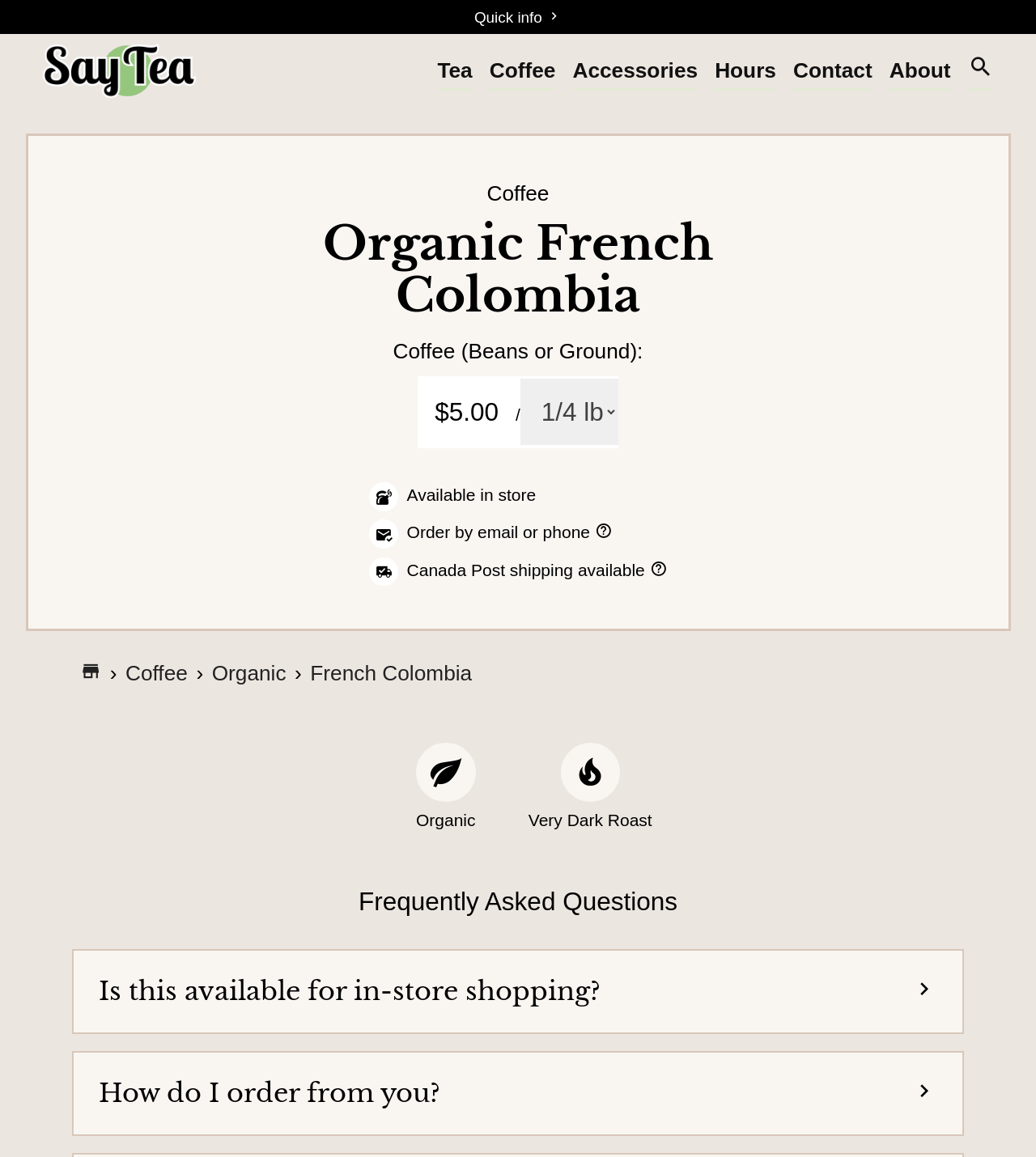Please identify the primary heading on the webpage and return its text.

Organic French Colombia